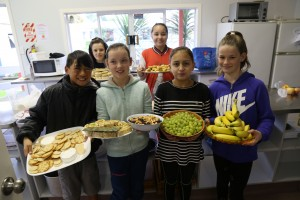Explain in detail what you see in the image.

In a lively kitchen setting, a group of enthusiastic students from Year 5 and Year 6 proudly showcase their culinary creations. They are holding an array of delicious dishes, including plates of cookies, a colorful salad, grapes, and bananas, highlighting the fruits of their hard work in food preparation. With the guidance of their food tech teacher, Claire Wigley, they have engaged in baking and learned valuable skills about nutrition and food presentation. The students are smiling and clearly proud of their efforts, reflecting a fun and educational experience in the kitchen. In the background, we see more trays of baked goods and a gleaming kitchen, suggesting a bustling atmosphere filled with creativity and collaboration.